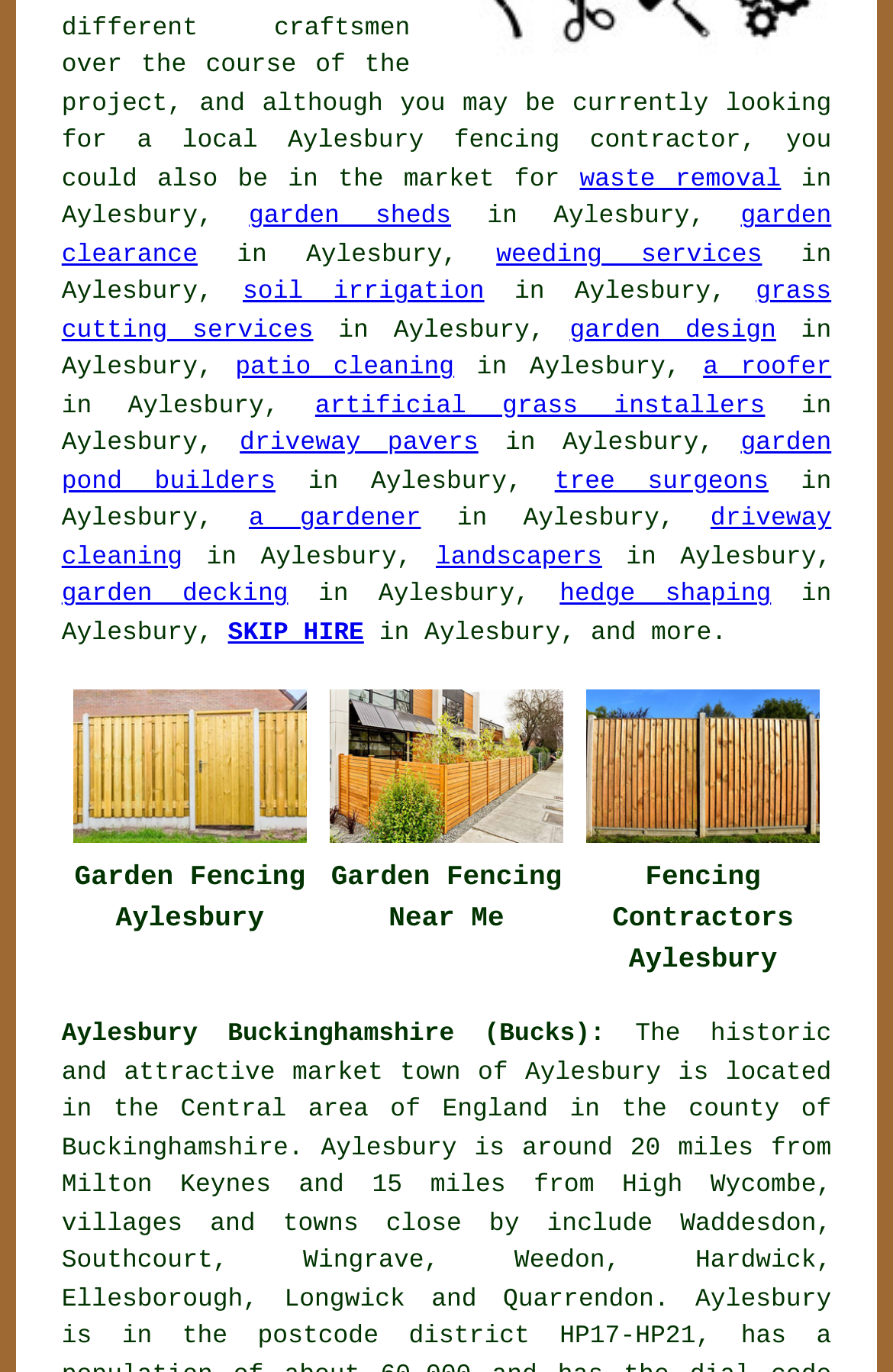Show the bounding box coordinates of the element that should be clicked to complete the task: "visit garden sheds".

[0.279, 0.149, 0.505, 0.169]